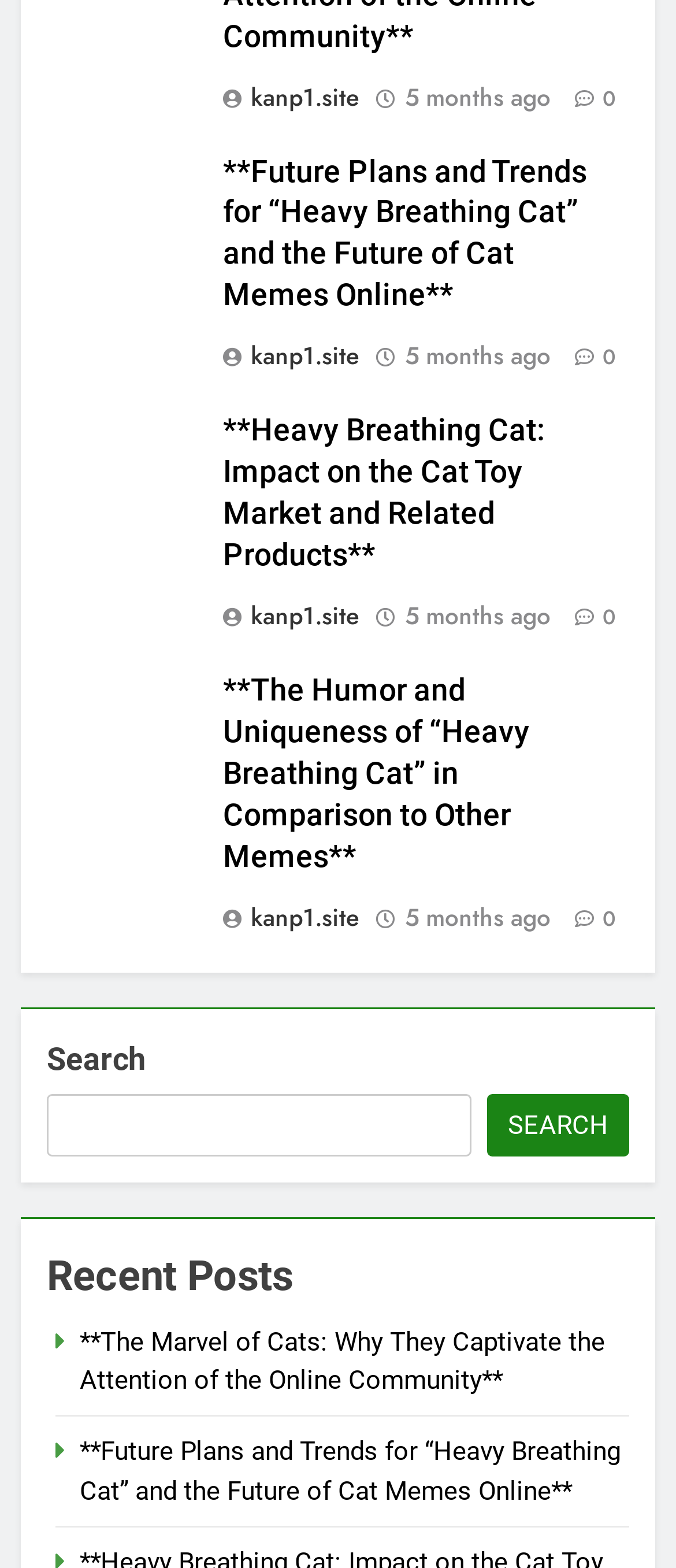Please locate the clickable area by providing the bounding box coordinates to follow this instruction: "read the article about Heavy Breathing Cat".

[0.329, 0.097, 0.918, 0.203]